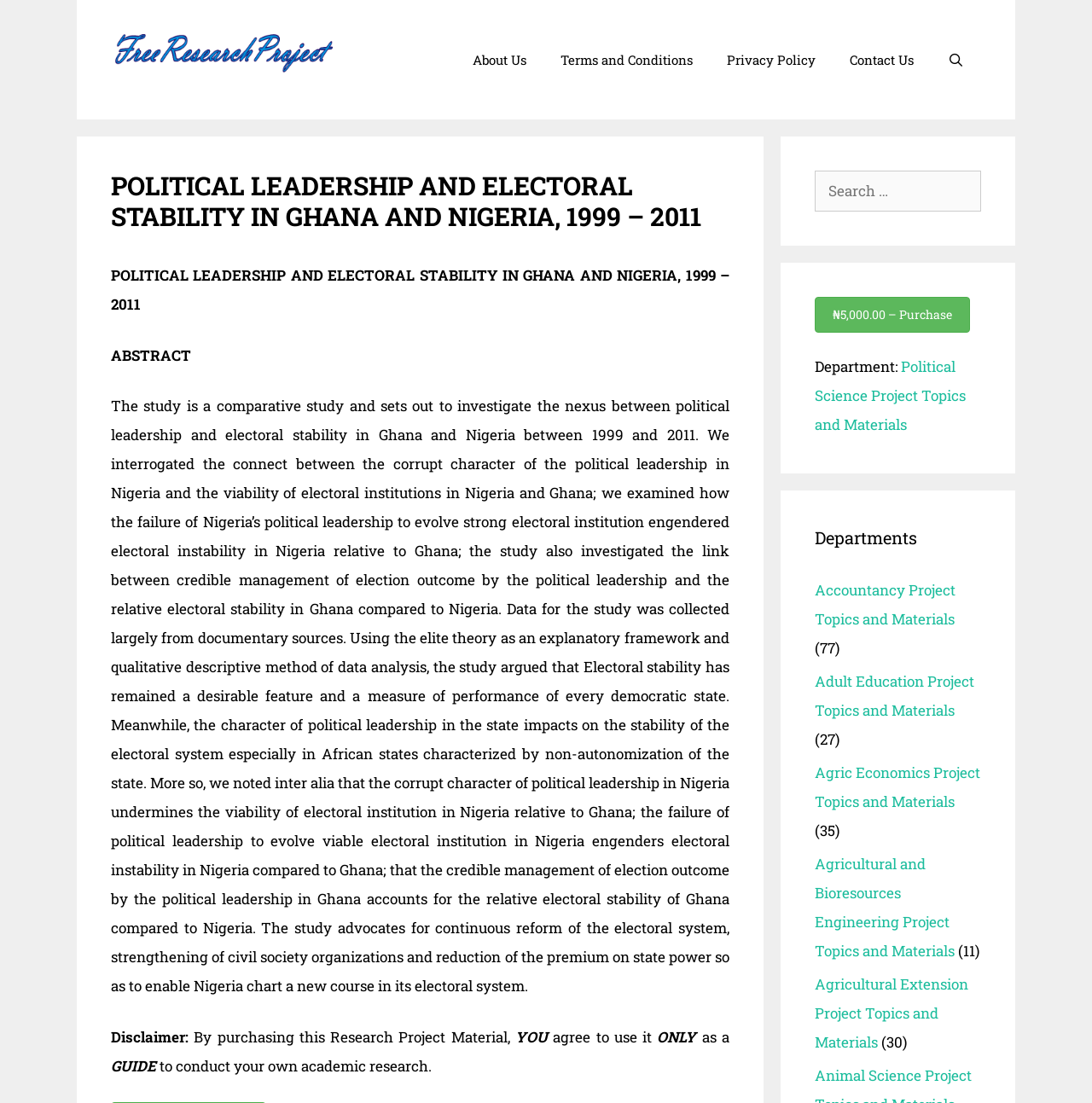Pinpoint the bounding box coordinates for the area that should be clicked to perform the following instruction: "Explore Adult Education project topics and materials".

[0.746, 0.609, 0.892, 0.653]